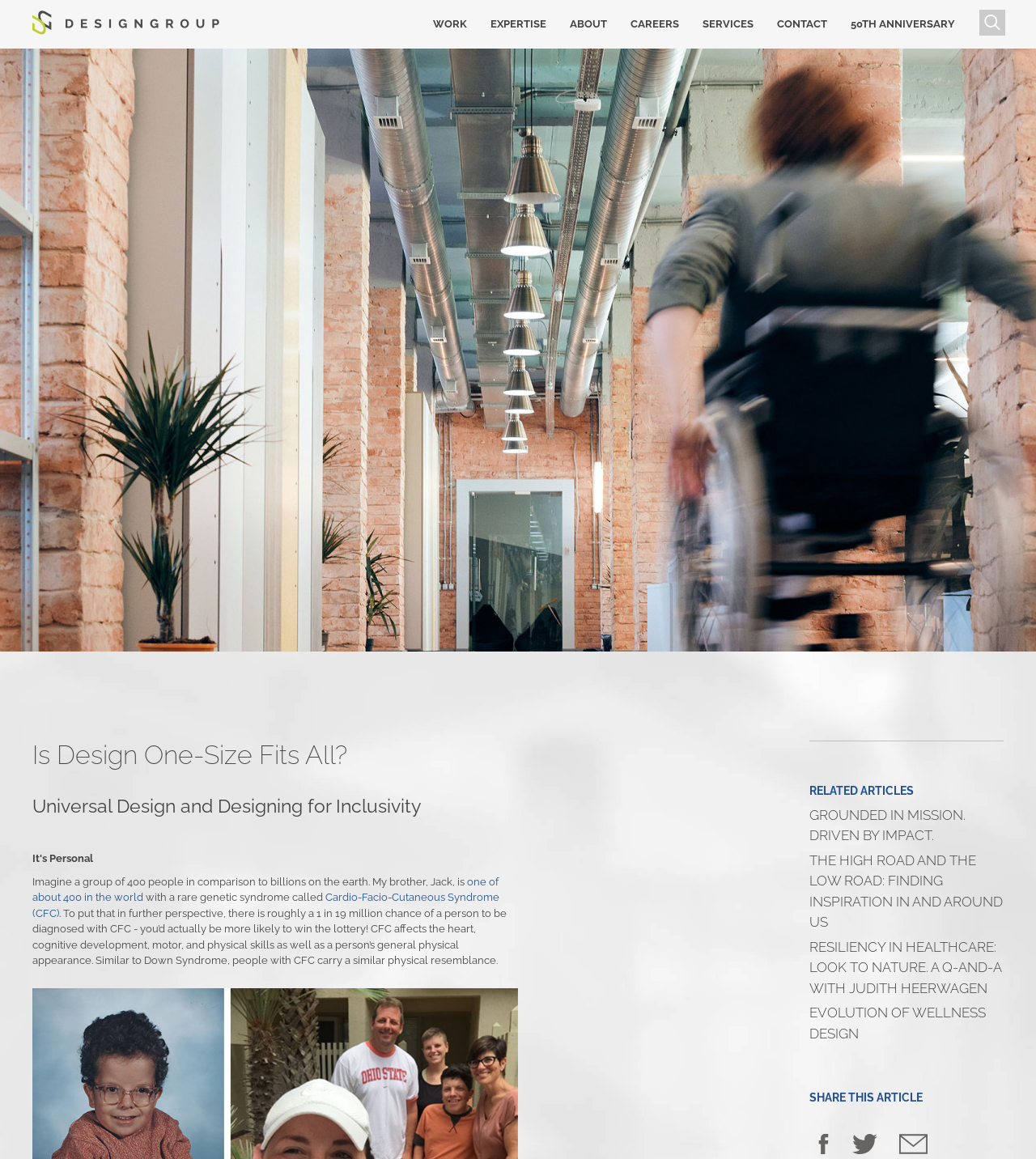Generate a thorough description of the webpage.

This webpage is about Universal Design and its importance in creating inclusive spaces. At the top, there is a navigation menu with links to different sections of the website, including "WORK", "EXPERTISE", "ABOUT", "CAREERS", "SERVICES", "CONTACT", and "50TH ANNIVERSARY". 

Below the navigation menu, there is a heading that reads "Is Design One-Size Fits All?" followed by a subheading "Universal Design and Designing for Inclusivity". 

The main content of the webpage starts with a personal story about the author's brother, Jack, who has a rare genetic syndrome called Cardio-Facio-Cutaneous Syndrome (CFC). The text explains the rarity of the condition and its effects on the heart, cognitive development, motor, and physical skills, as well as physical appearance. 

There are several links embedded within the text, including one to learn more about CFC. 

Further down the page, there is a section titled "RELATED ARTICLES" with four links to other articles, including "GROUNDED IN MISSION. DRIVEN BY IMPACT.", "THE HIGH ROAD AND THE LOW ROAD: FINDING INSPIRATION IN AND AROUND US", "RESILIENCY IN HEALTHCARE: LOOK TO NATURE. A Q-AND-A WITH JUDITH HEERWAGEN", and "EVOLUTION OF WELLNESS DESIGN". 

At the very bottom of the page, there is a section titled "SHARE THIS ARTICLE" with three social media icons.